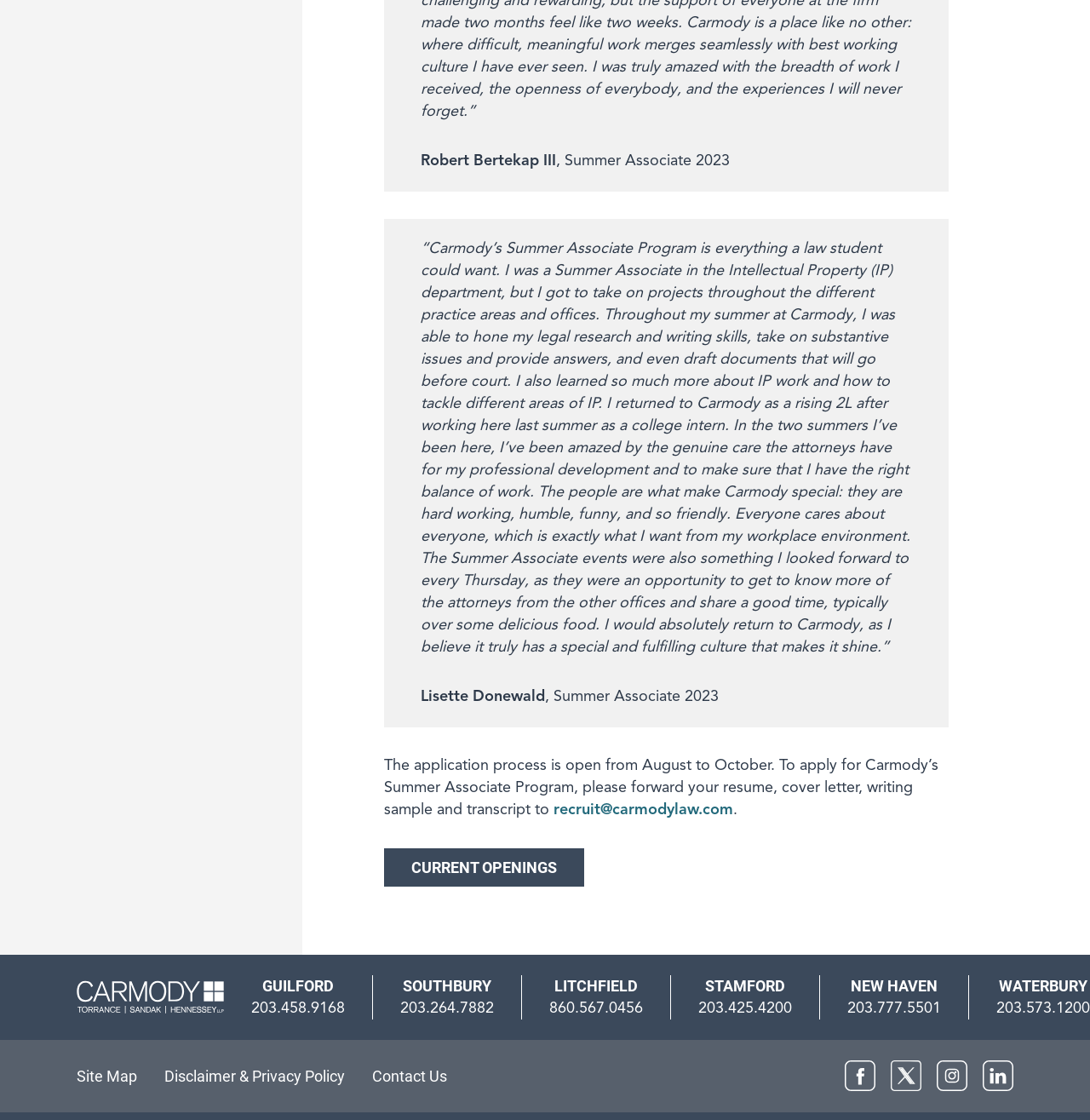Please identify the bounding box coordinates of the area I need to click to accomplish the following instruction: "Visit the 'GUILFORD' office page".

[0.241, 0.872, 0.306, 0.888]